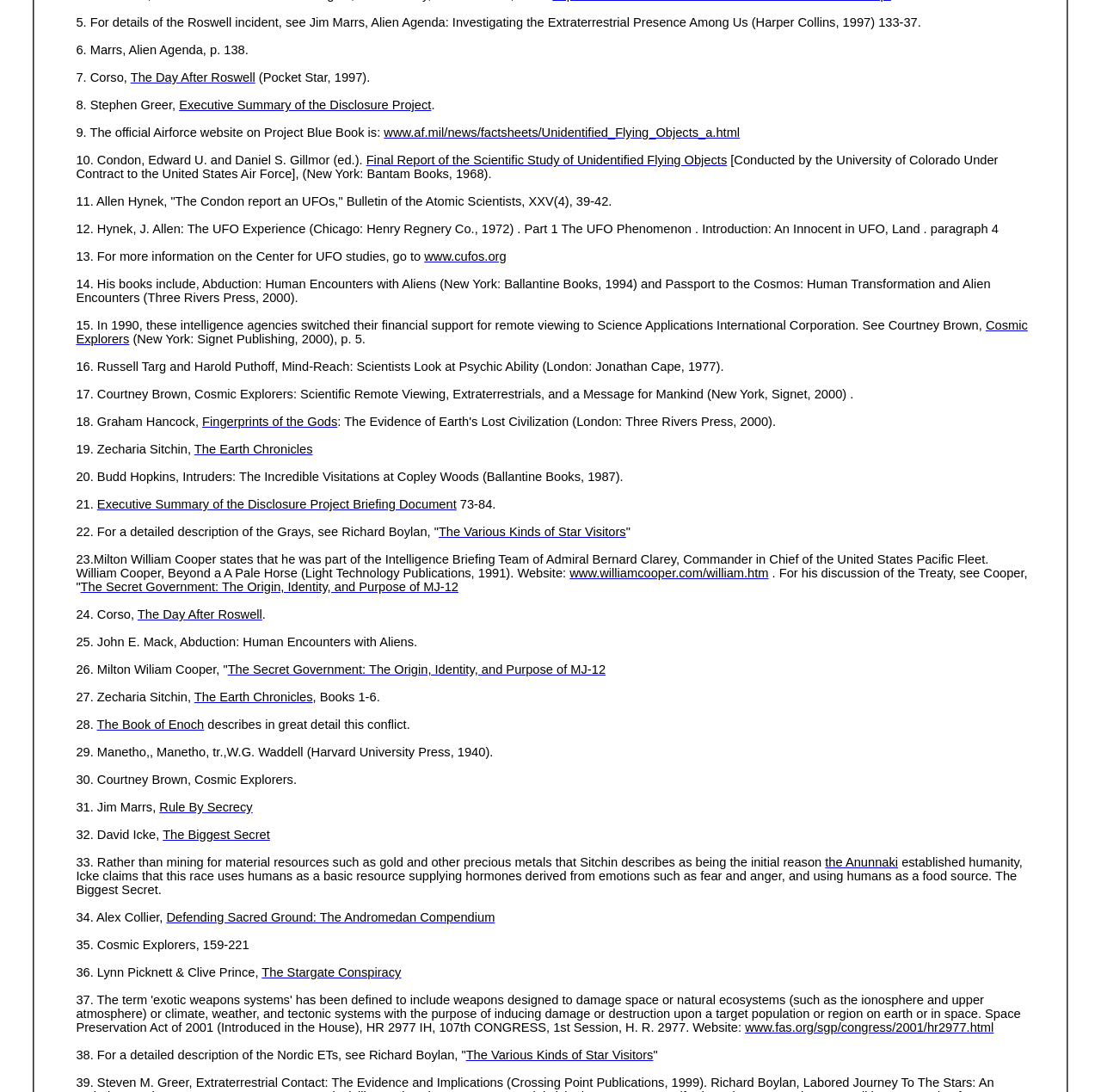Please indicate the bounding box coordinates of the element's region to be clicked to achieve the instruction: "Click on the 'Services' button". Provide the coordinates as four float numbers between 0 and 1, i.e., [left, top, right, bottom].

None